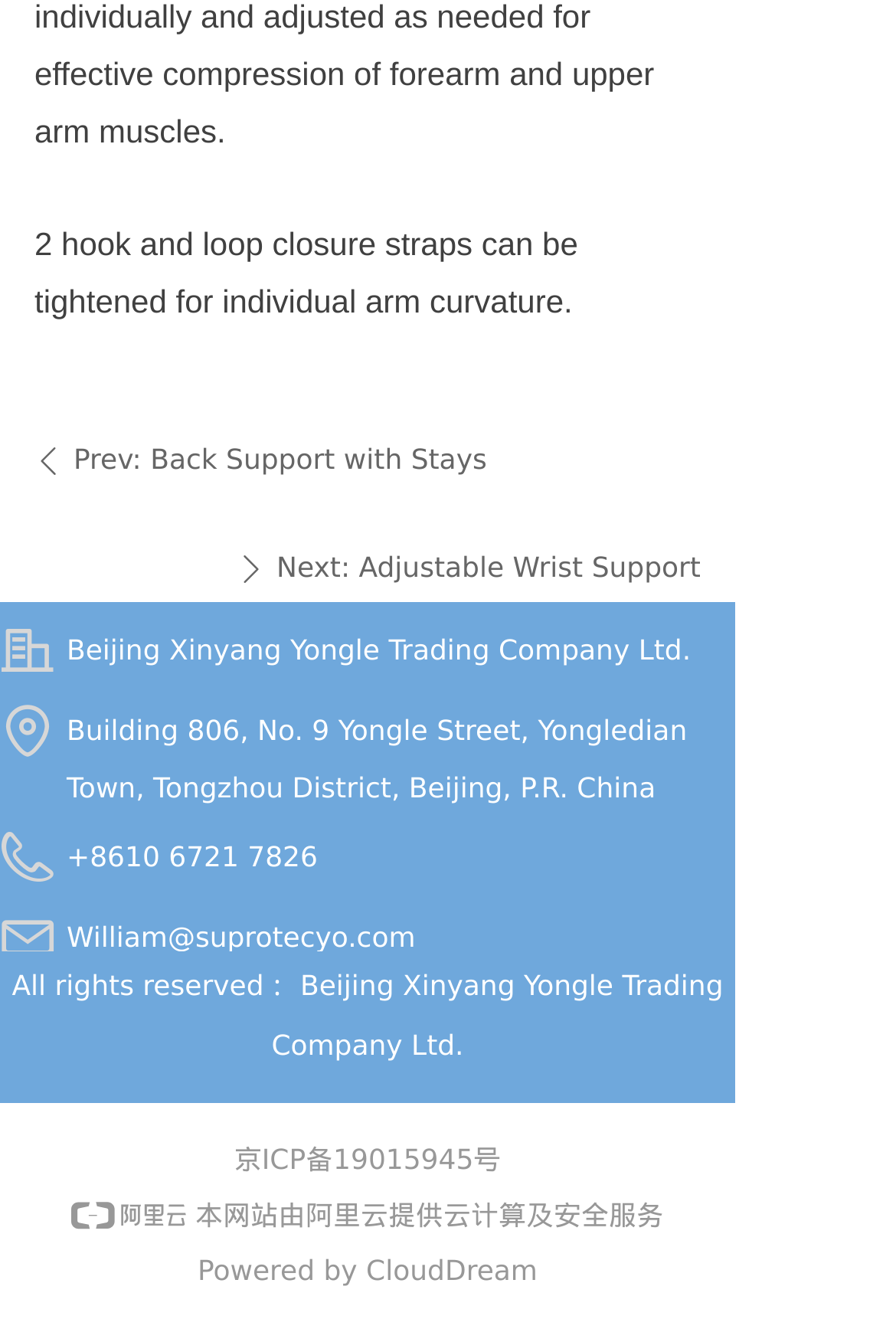Determine the bounding box coordinates of the element's region needed to click to follow the instruction: "Visit previous page". Provide these coordinates as four float numbers between 0 and 1, formatted as [left, top, right, bottom].

[0.038, 0.322, 0.782, 0.364]